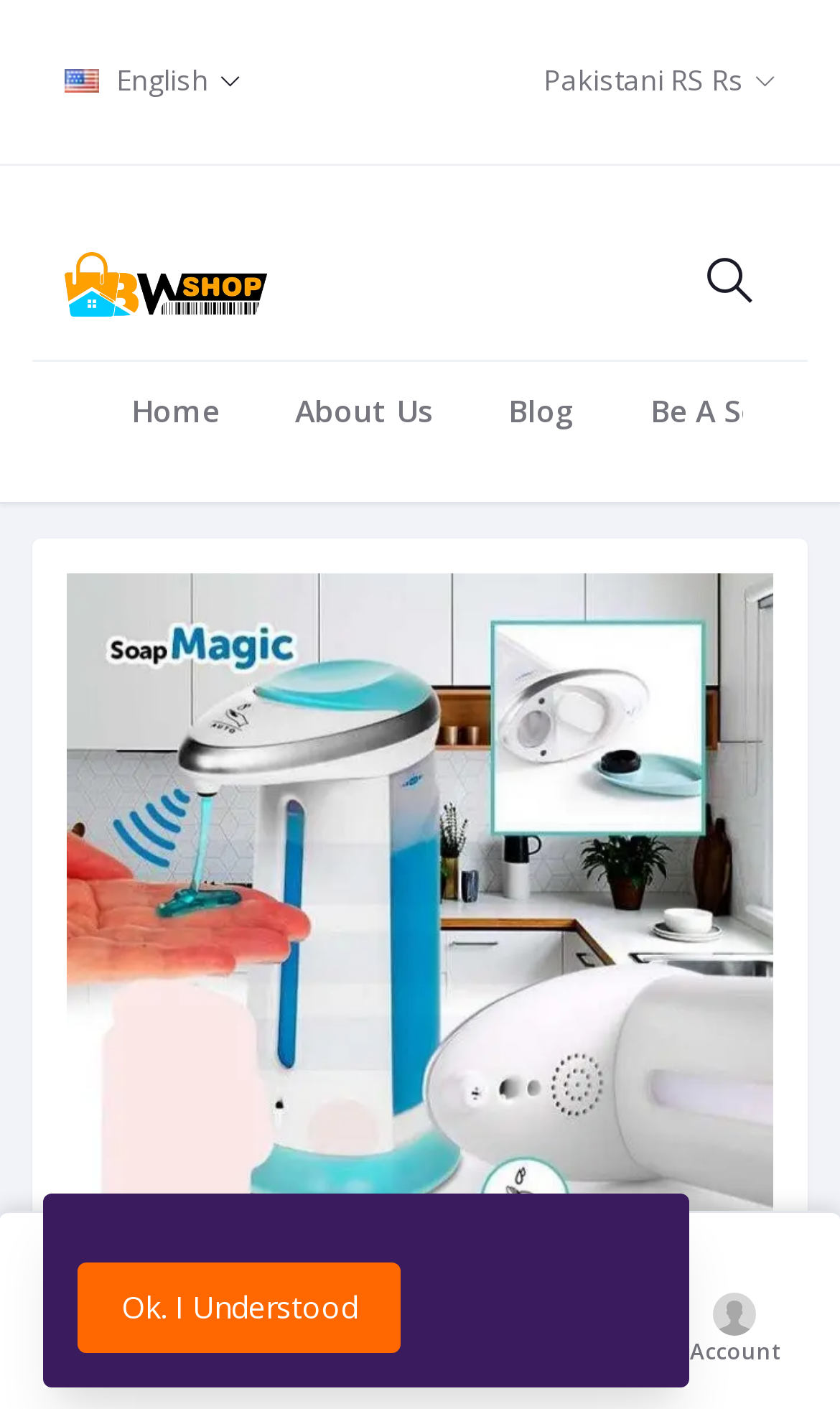Pinpoint the bounding box coordinates of the clickable element needed to complete the instruction: "Search for products". The coordinates should be provided as four float numbers between 0 and 1: [left, top, right, bottom].

[0.195, 0.062, 0.923, 0.126]